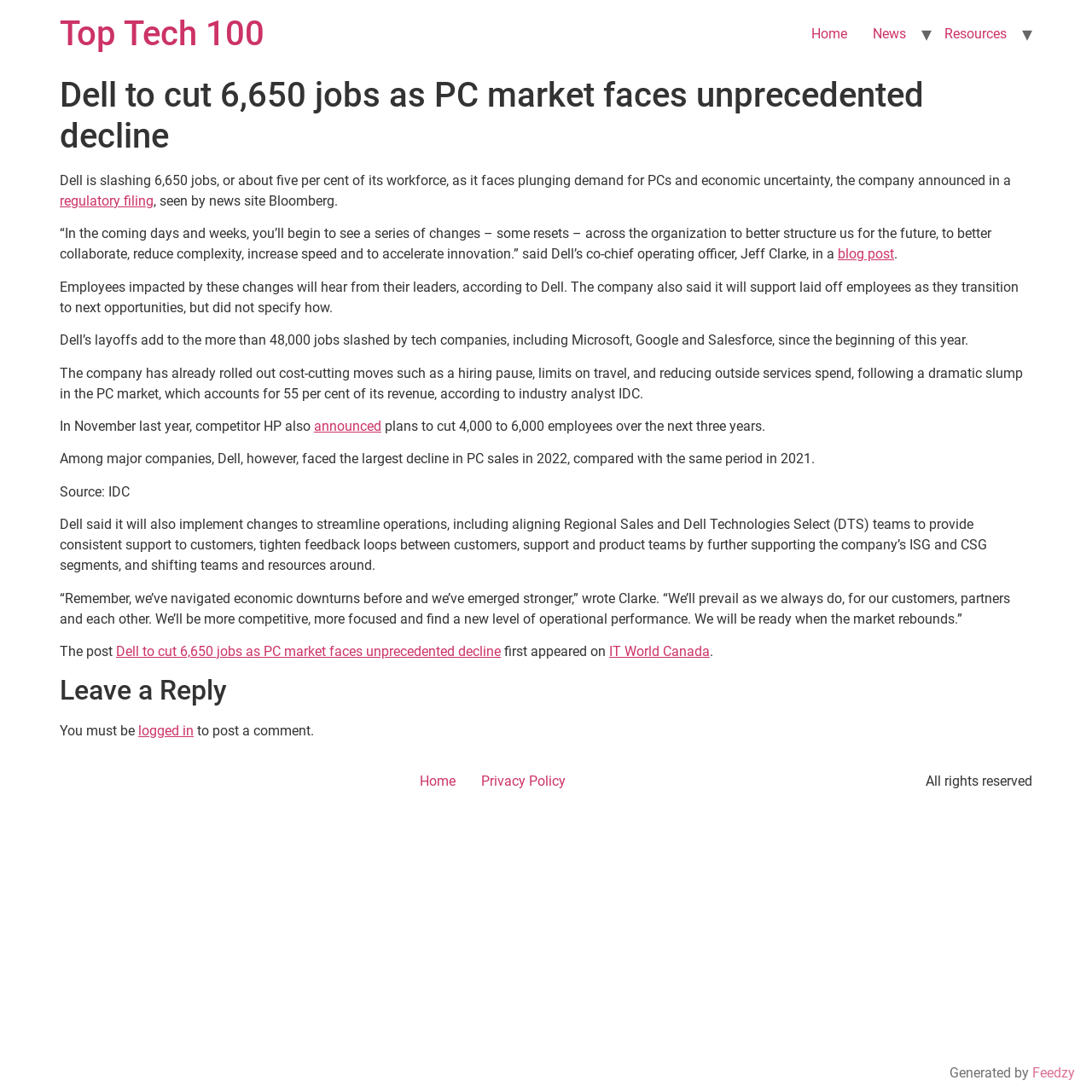Please locate the bounding box coordinates of the element that needs to be clicked to achieve the following instruction: "Click on the 'Home' link". The coordinates should be four float numbers between 0 and 1, i.e., [left, top, right, bottom].

[0.731, 0.016, 0.788, 0.047]